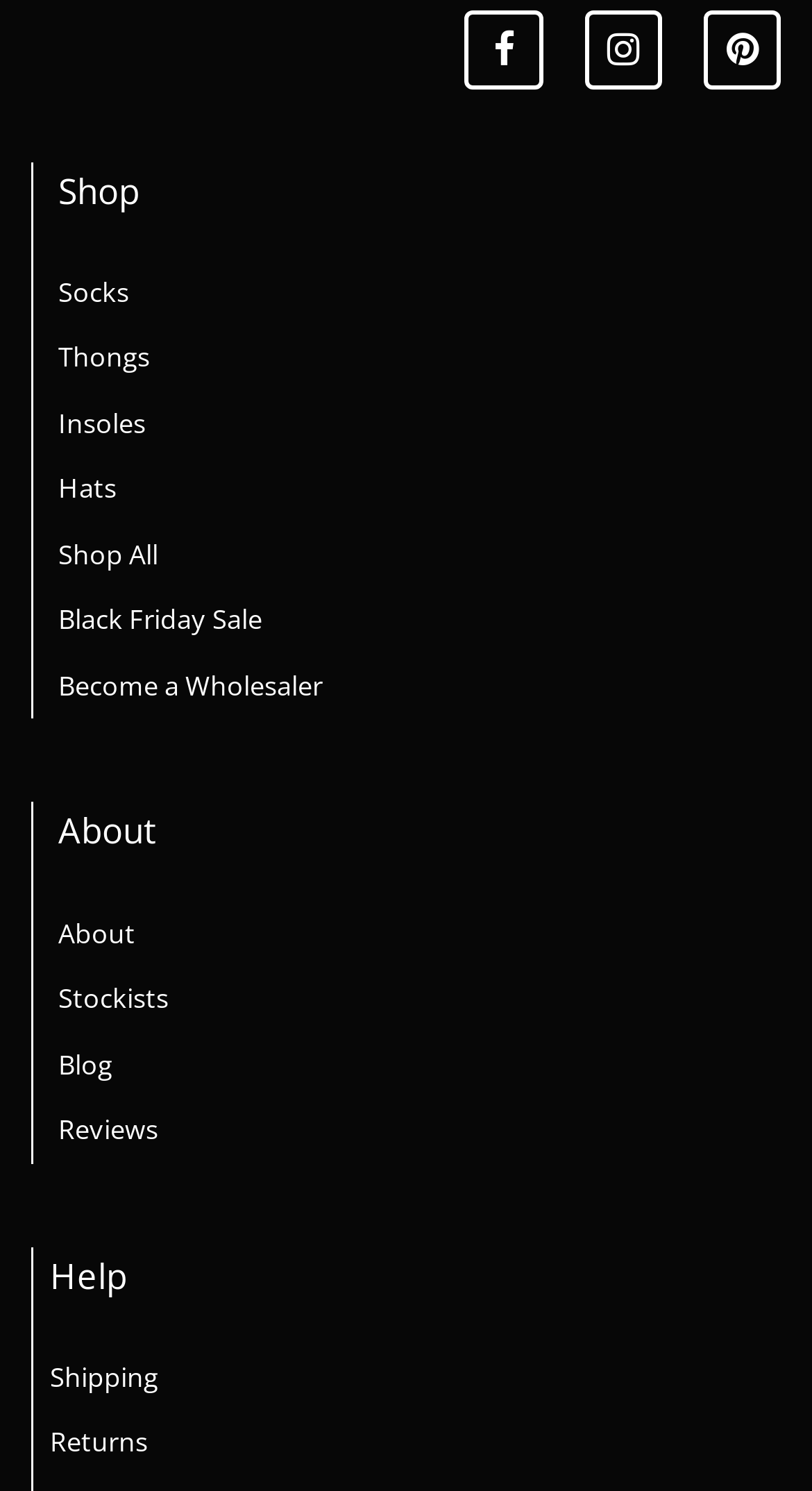Please give the bounding box coordinates of the area that should be clicked to fulfill the following instruction: "Click on Facebook". The coordinates should be in the format of four float numbers from 0 to 1, i.e., [left, top, right, bottom].

[0.573, 0.007, 0.668, 0.059]